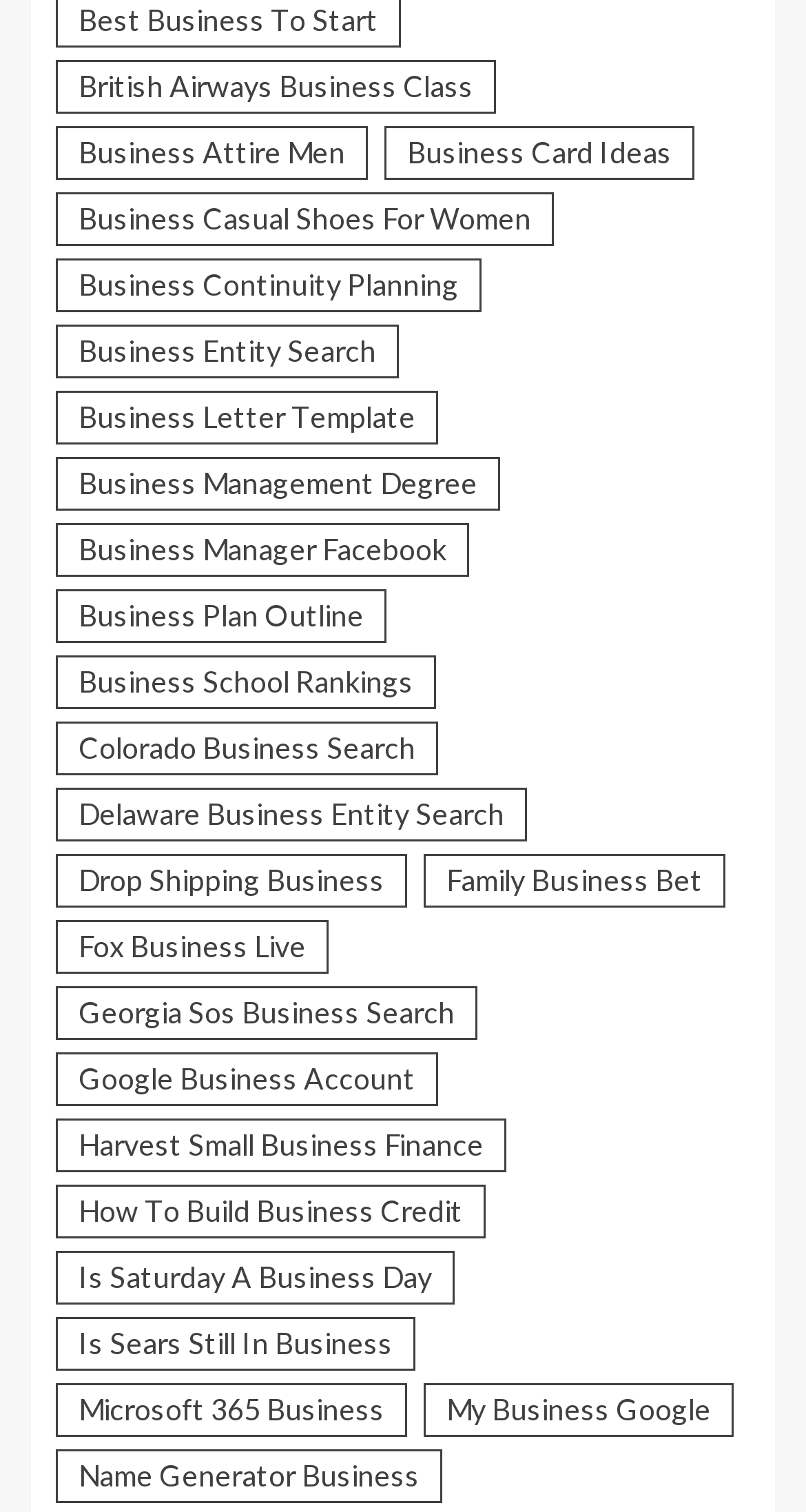Please find the bounding box coordinates (top-left x, top-left y, bottom-right x, bottom-right y) in the screenshot for the UI element described as follows: Harvest Small Business Finance

[0.069, 0.74, 0.628, 0.776]